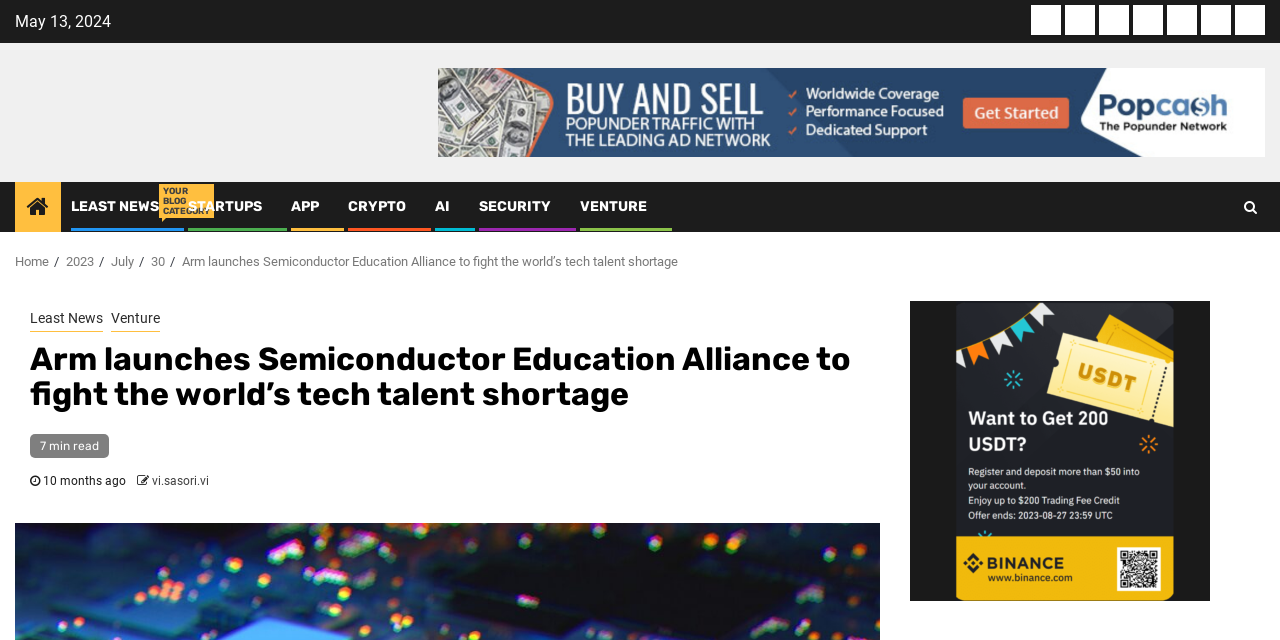Identify the bounding box coordinates of the region that should be clicked to execute the following instruction: "Click on the 'Register Here' button".

[0.342, 0.159, 0.988, 0.188]